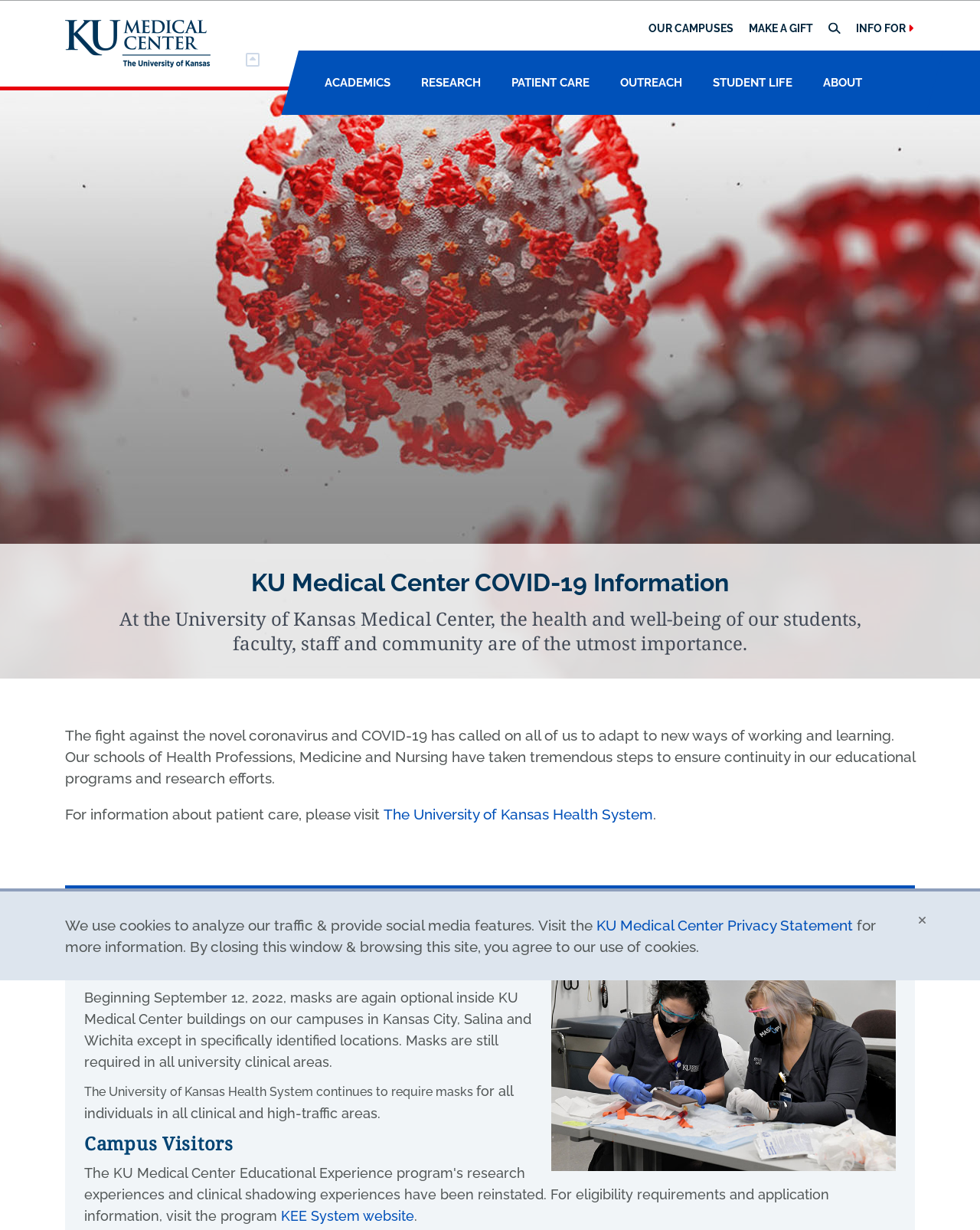Based on the image, give a detailed response to the question: What is the purpose of the 'Open quick links' button?

The 'Open quick links' button is located at the top right corner of the webpage, and it allows users to quickly access frequently used links or resources. When clicked, it may open a dropdown menu or a new page with the quick links.